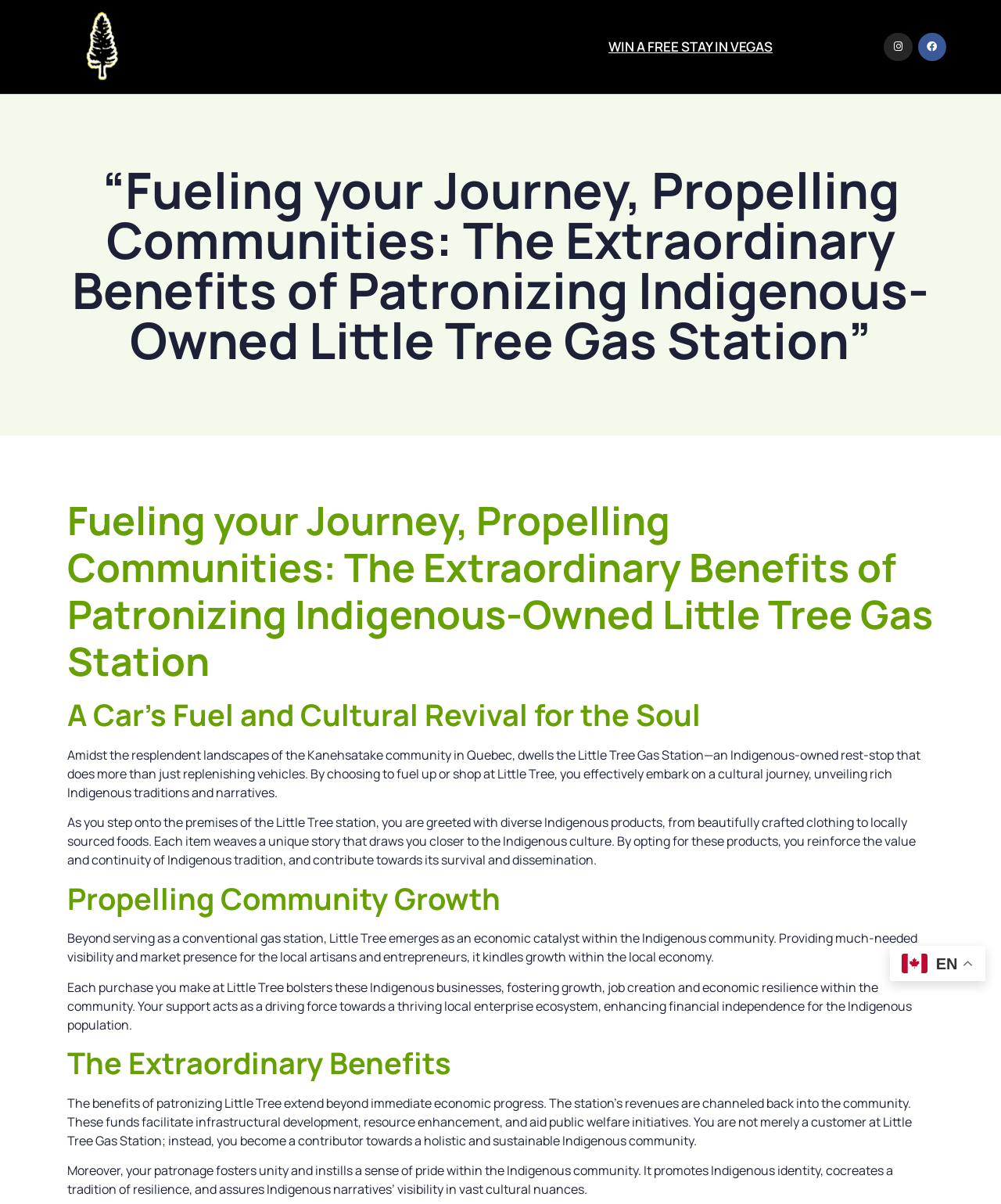Respond to the following question with a brief word or phrase:
What is the name of the gas station?

Little Tree Gas Station